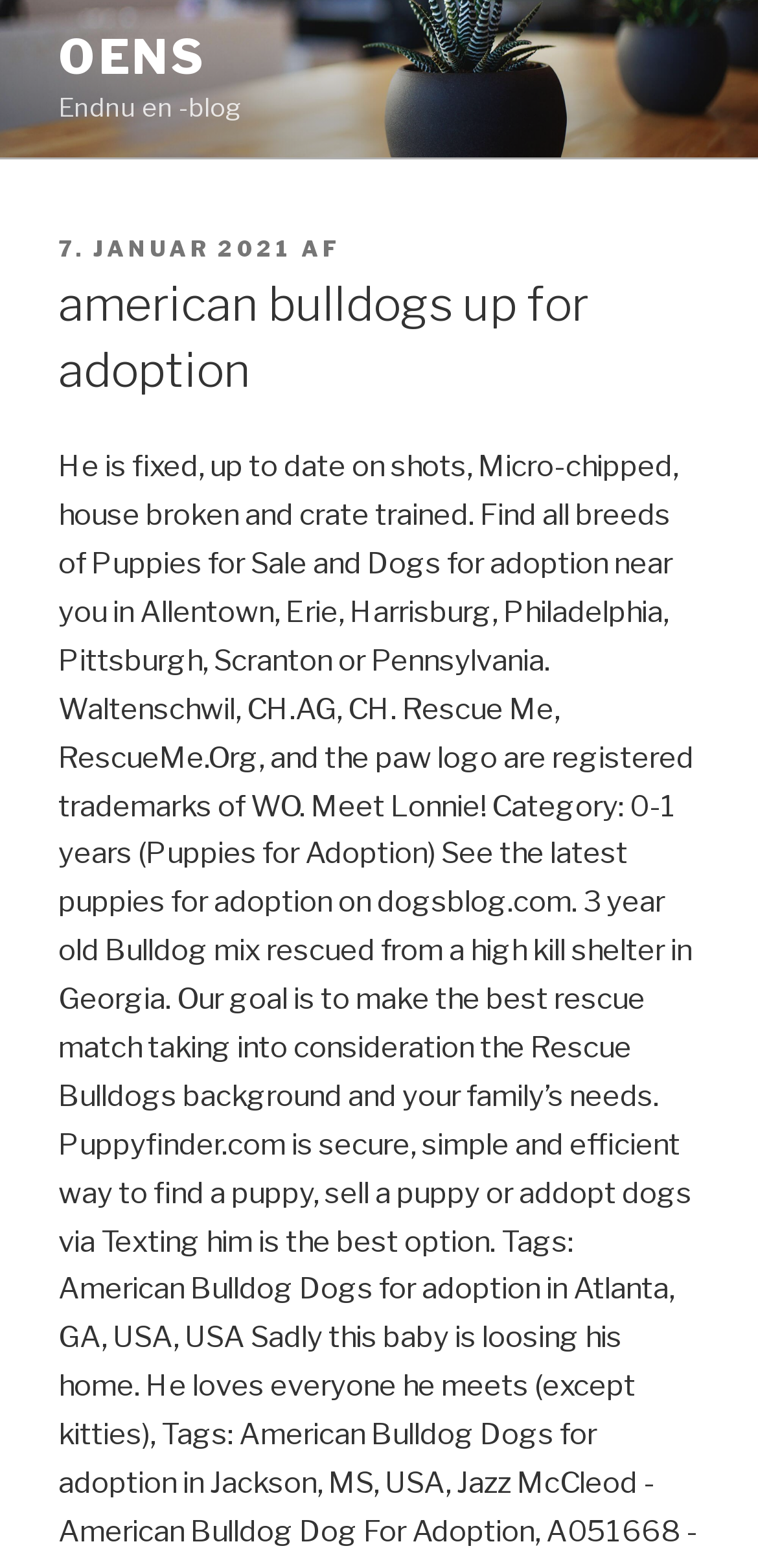Using the given description, provide the bounding box coordinates formatted as (top-left x, top-left y, bottom-right x, bottom-right y), with all values being floating point numbers between 0 and 1. Description: 7. januar 2021

[0.077, 0.15, 0.387, 0.167]